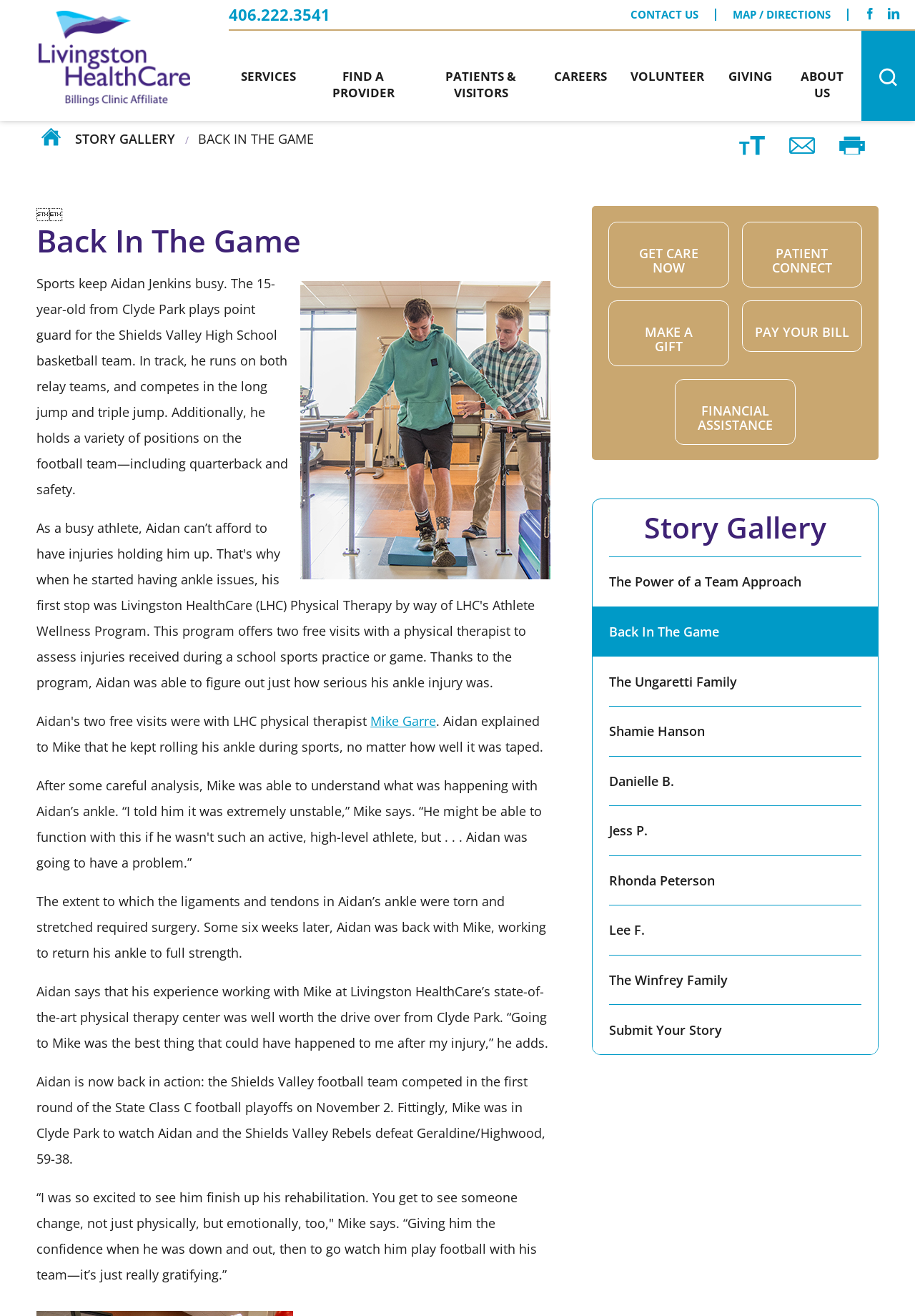Pinpoint the bounding box coordinates of the clickable area needed to execute the instruction: "View SERVICES". The coordinates should be specified as four float numbers between 0 and 1, i.e., [left, top, right, bottom].

[0.25, 0.024, 0.336, 0.092]